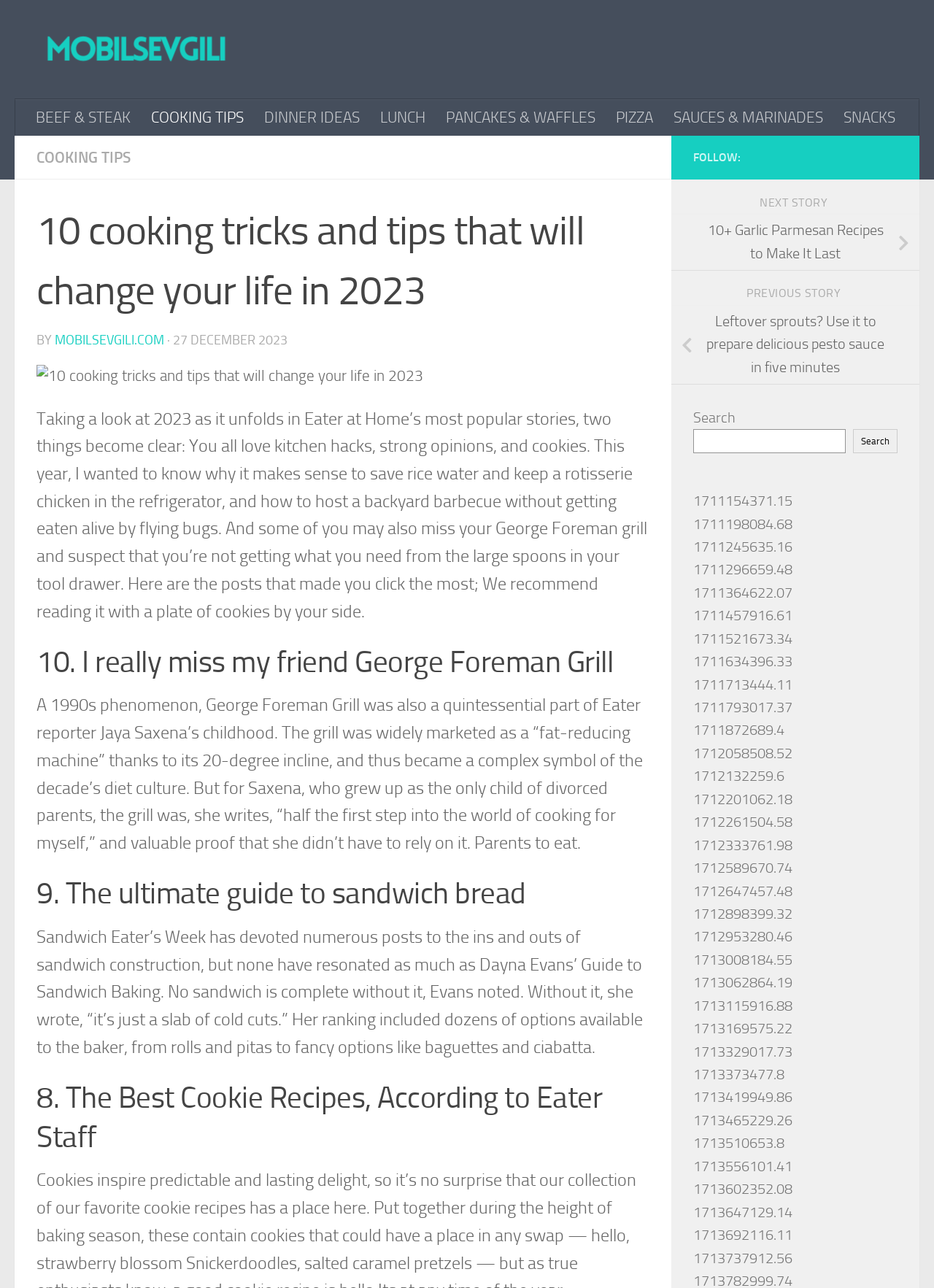Find the bounding box coordinates of the clickable region needed to perform the following instruction: "Go to the 'NEXT STORY'". The coordinates should be provided as four float numbers between 0 and 1, i.e., [left, top, right, bottom].

[0.813, 0.152, 0.89, 0.162]